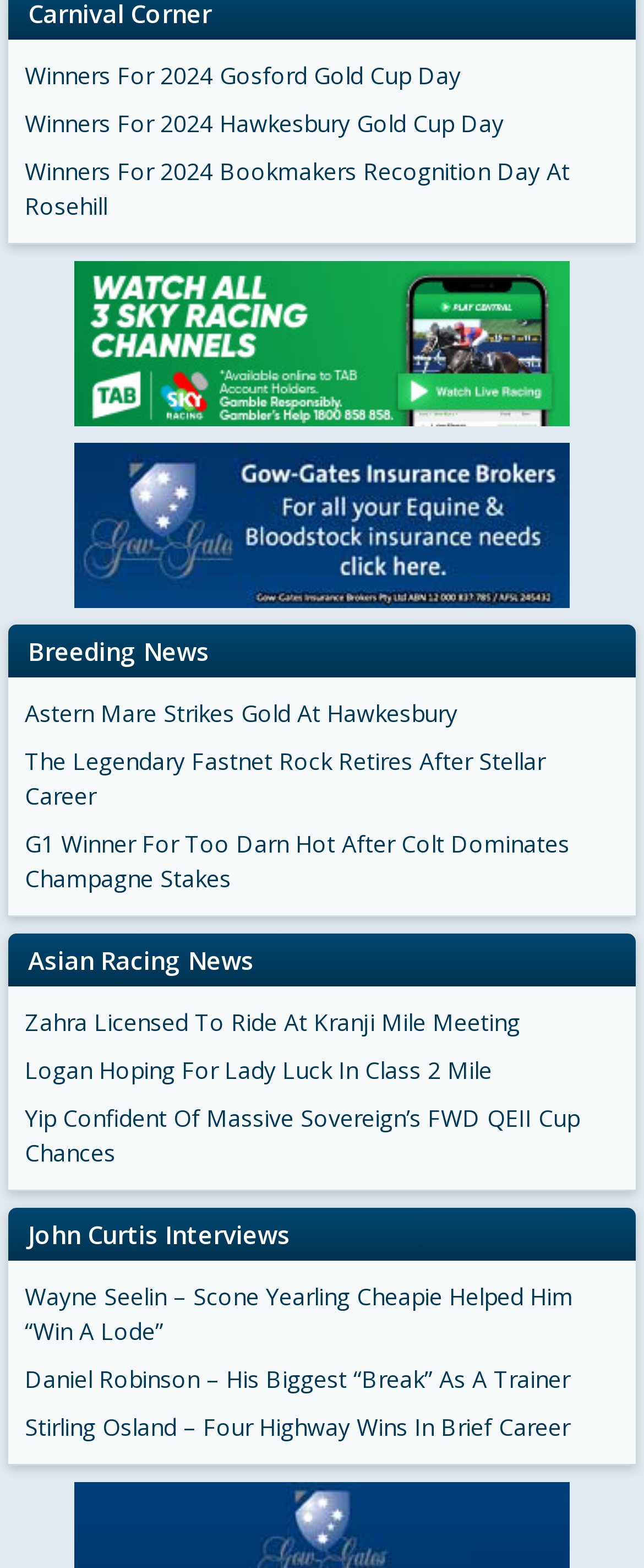Please determine the bounding box coordinates of the element to click in order to execute the following instruction: "Click on Angel Number". The coordinates should be four float numbers between 0 and 1, specified as [left, top, right, bottom].

None